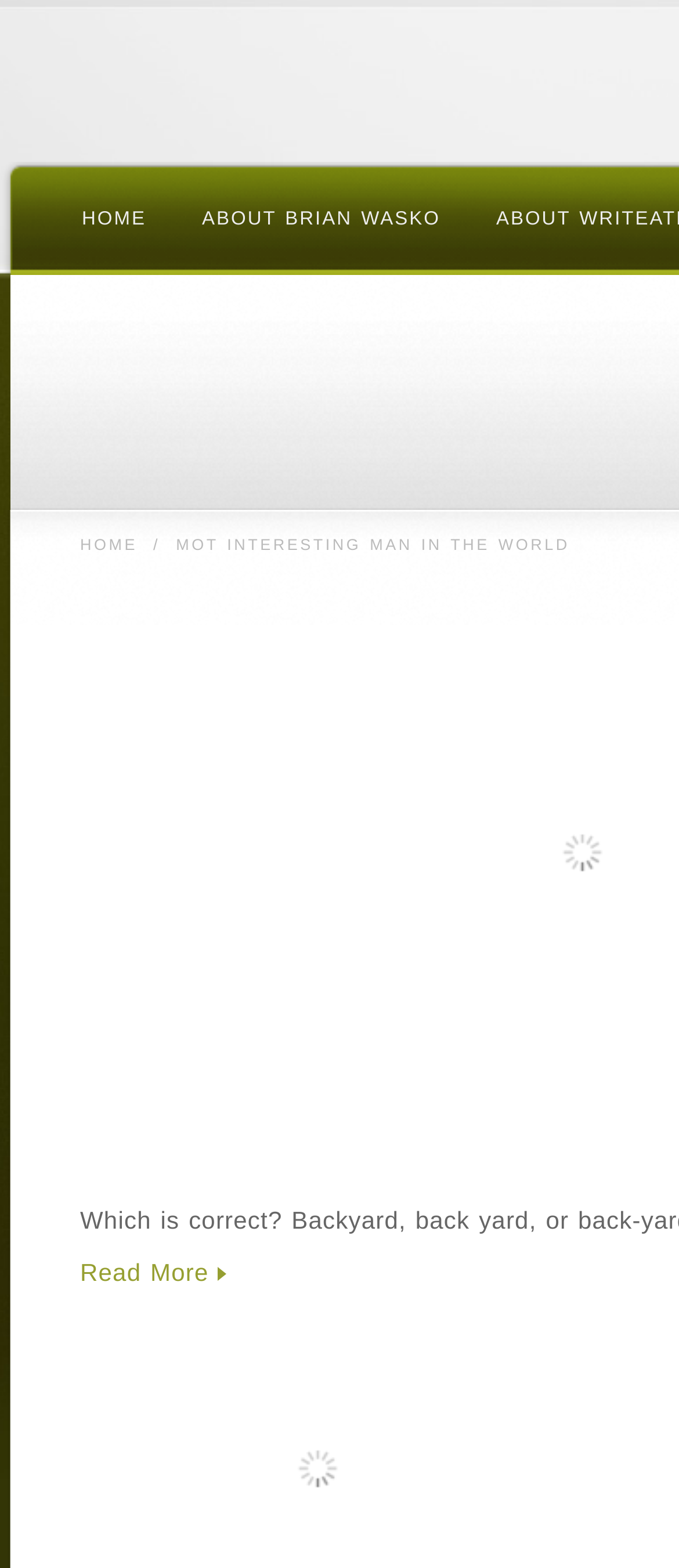How many links are in the top menu?
Answer the question with a single word or phrase by looking at the picture.

2